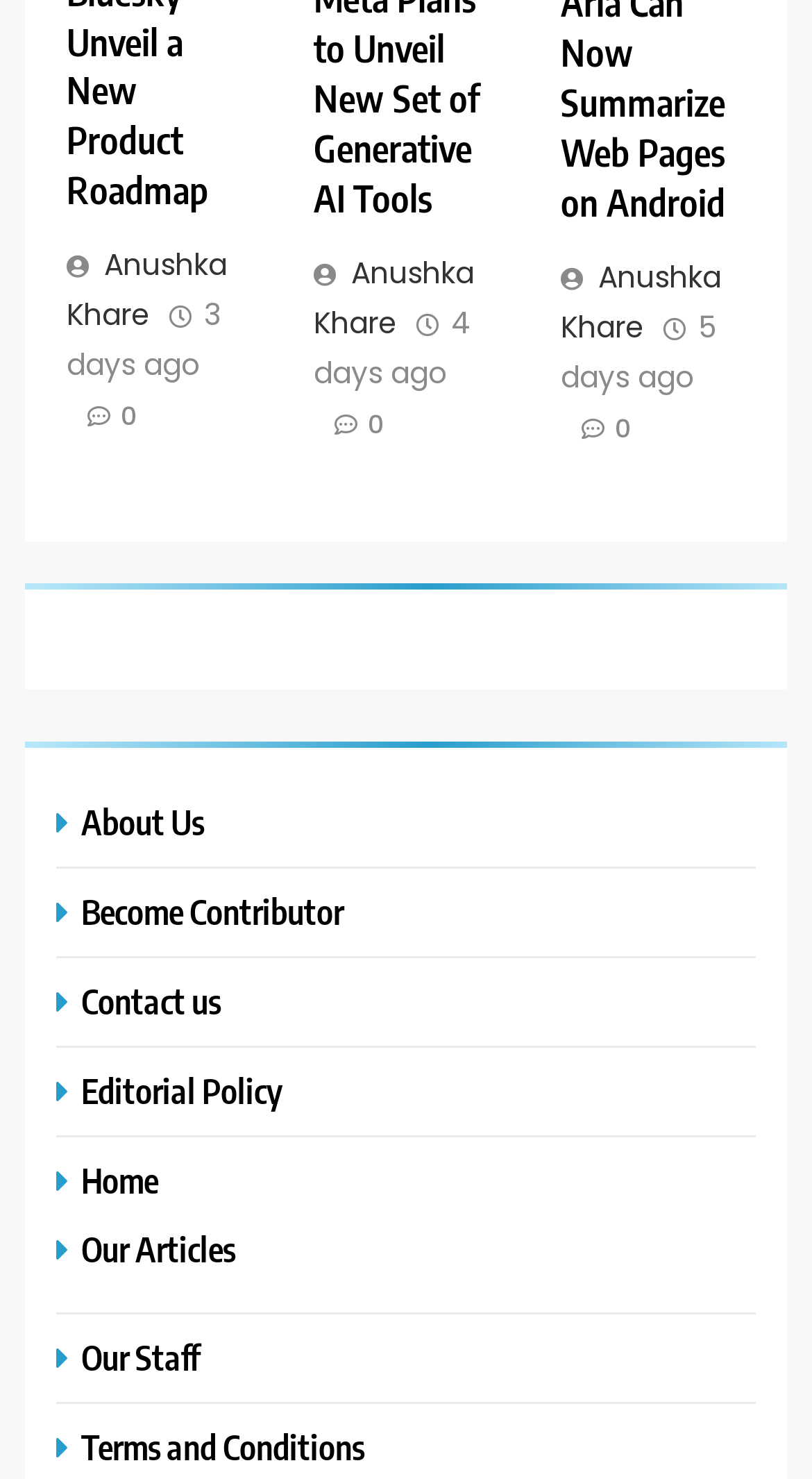Identify the bounding box coordinates for the element you need to click to achieve the following task: "become a contributor". The coordinates must be four float values ranging from 0 to 1, formatted as [left, top, right, bottom].

[0.069, 0.601, 0.436, 0.63]